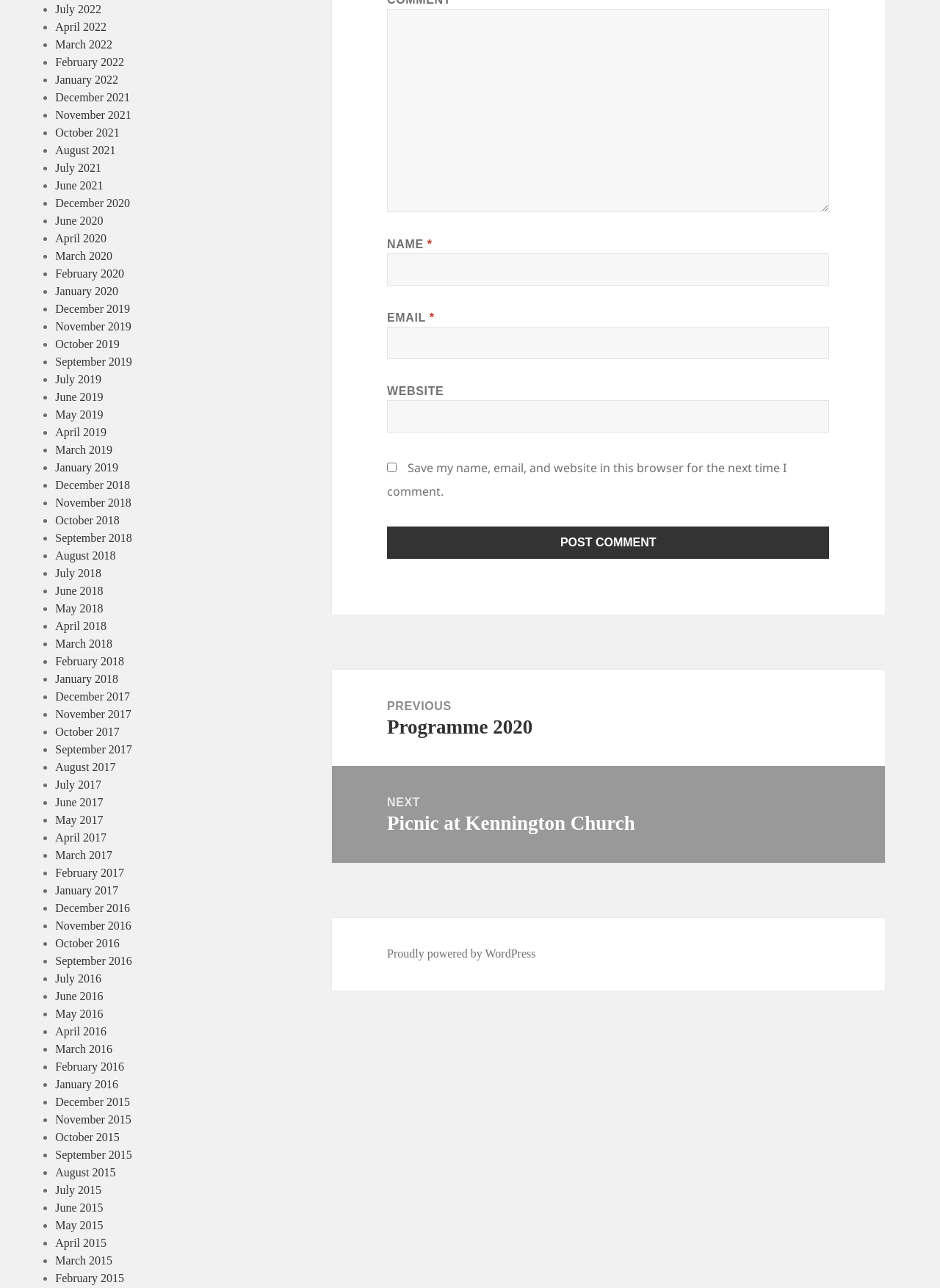Identify the bounding box coordinates of the region I need to click to complete this instruction: "View January 2018".

[0.059, 0.522, 0.126, 0.532]